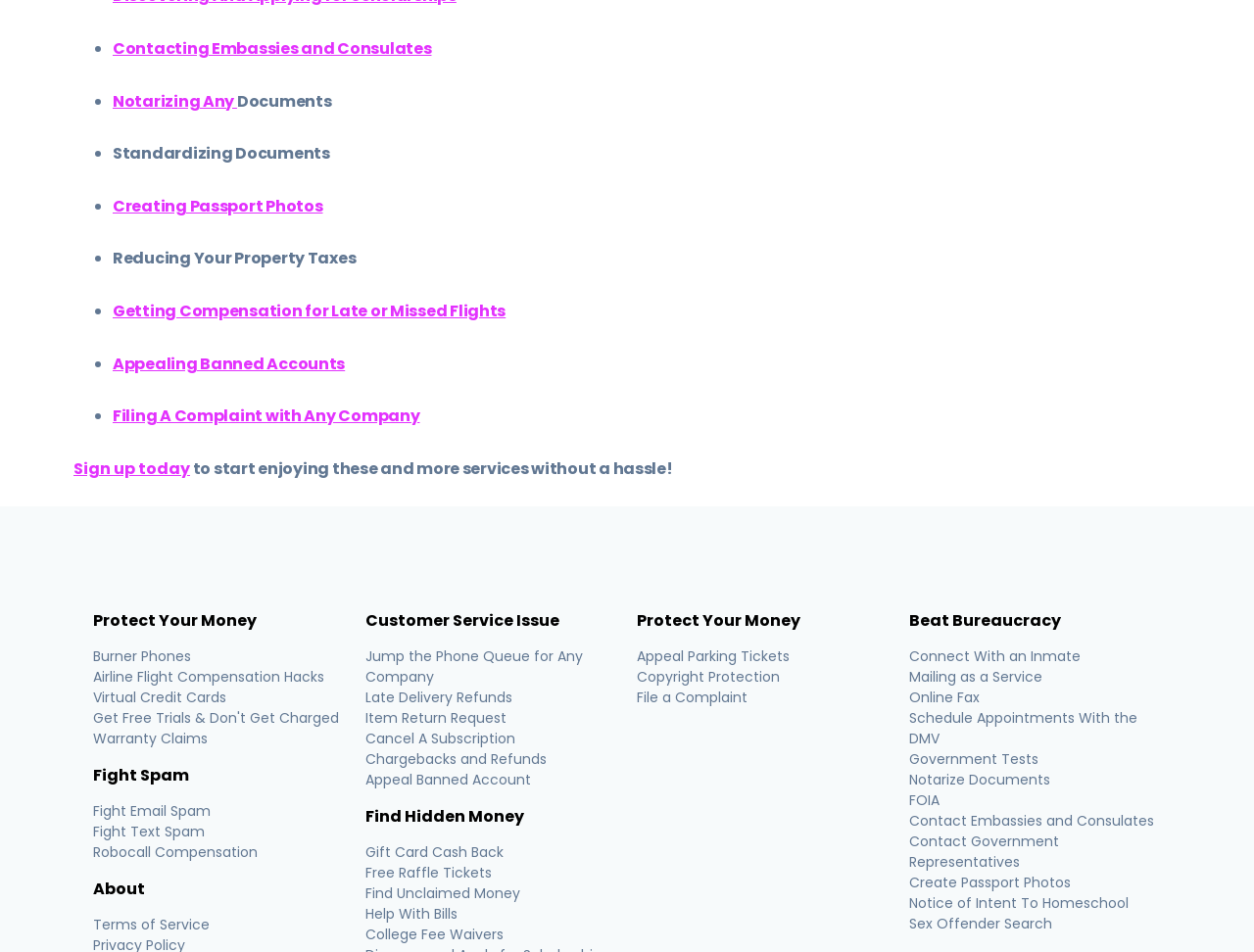Locate the bounding box coordinates of the area that needs to be clicked to fulfill the following instruction: "Contact embassies and consulates". The coordinates should be in the format of four float numbers between 0 and 1, namely [left, top, right, bottom].

[0.725, 0.852, 0.92, 0.873]